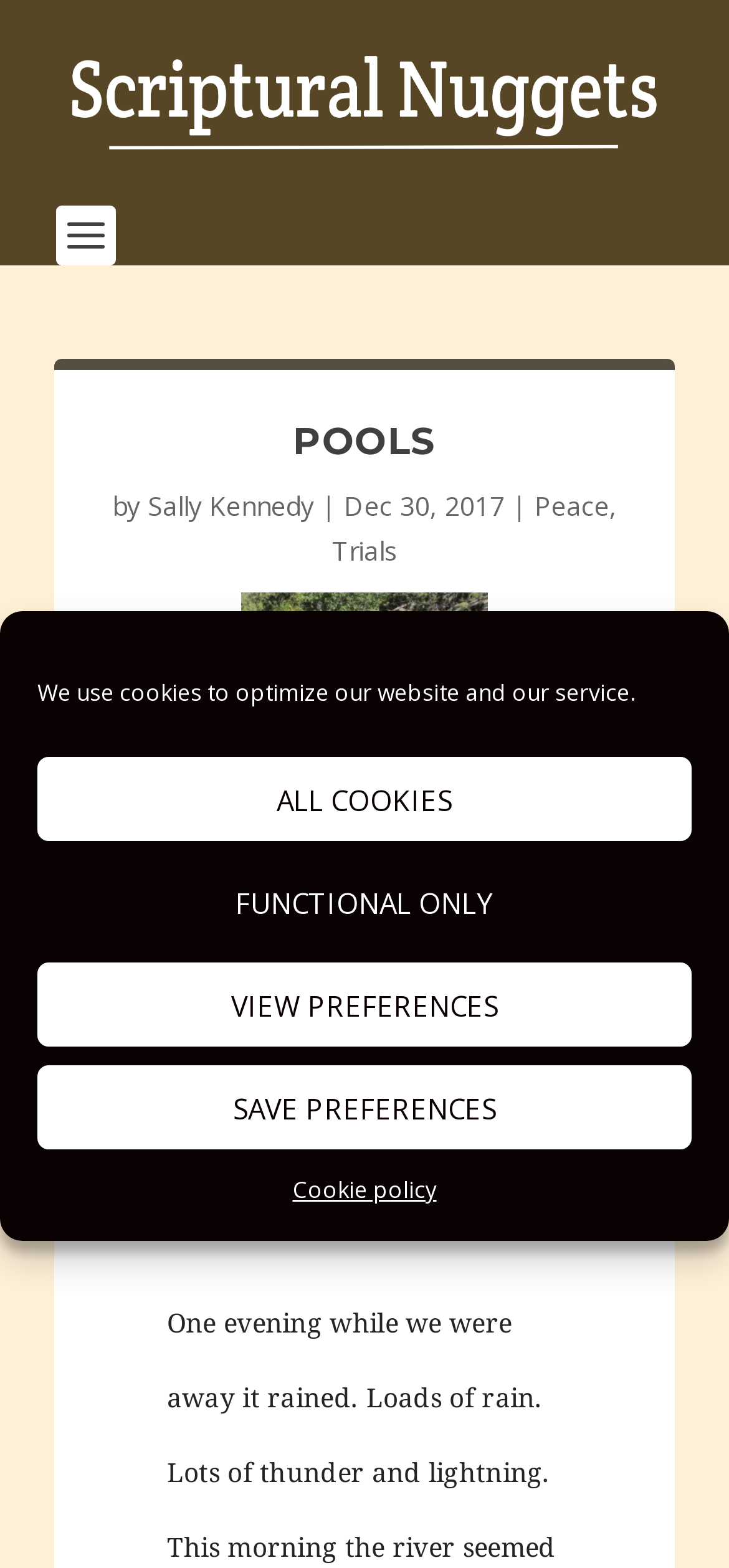Respond to the following query with just one word or a short phrase: 
What is the date of the post?

Dec 30, 2017